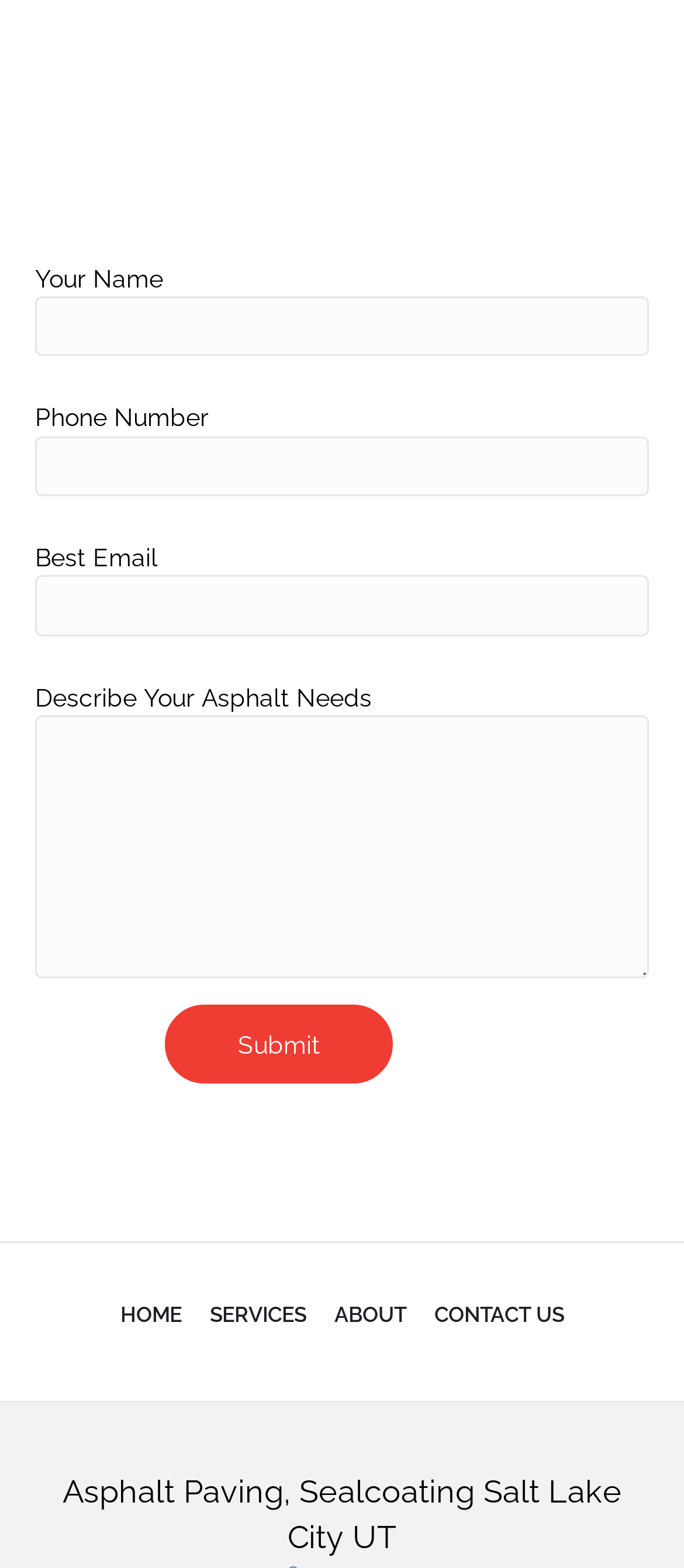Give a one-word or one-phrase response to the question:
How many navigation links are at the bottom of the webpage?

Four